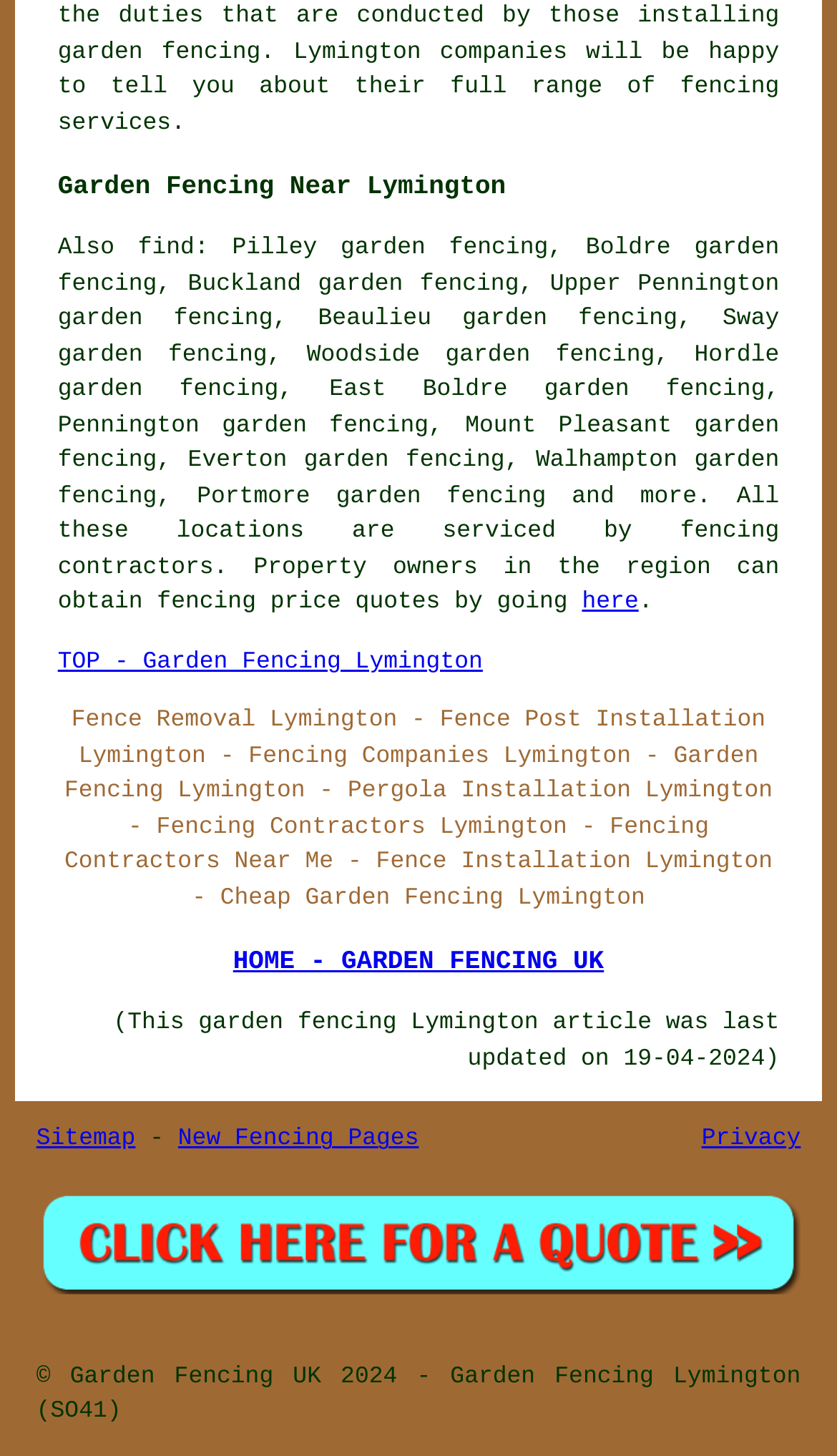Find the UI element described as: "New Fencing Pages" and predict its bounding box coordinates. Ensure the coordinates are four float numbers between 0 and 1, [left, top, right, bottom].

[0.213, 0.775, 0.5, 0.792]